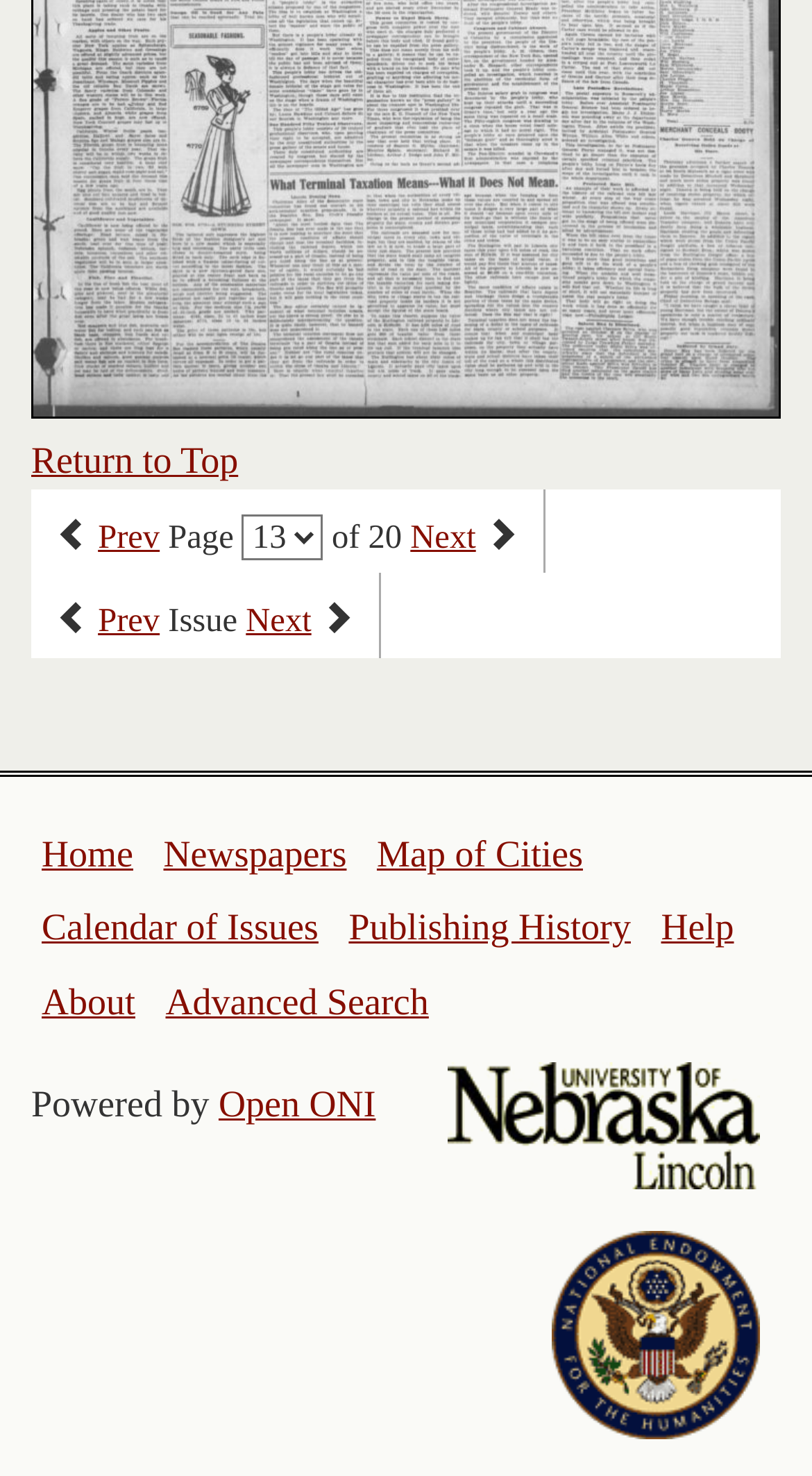Locate the bounding box coordinates of the element to click to perform the following action: 'Go to home'. The coordinates should be given as four float values between 0 and 1, in the form of [left, top, right, bottom].

[0.051, 0.564, 0.164, 0.592]